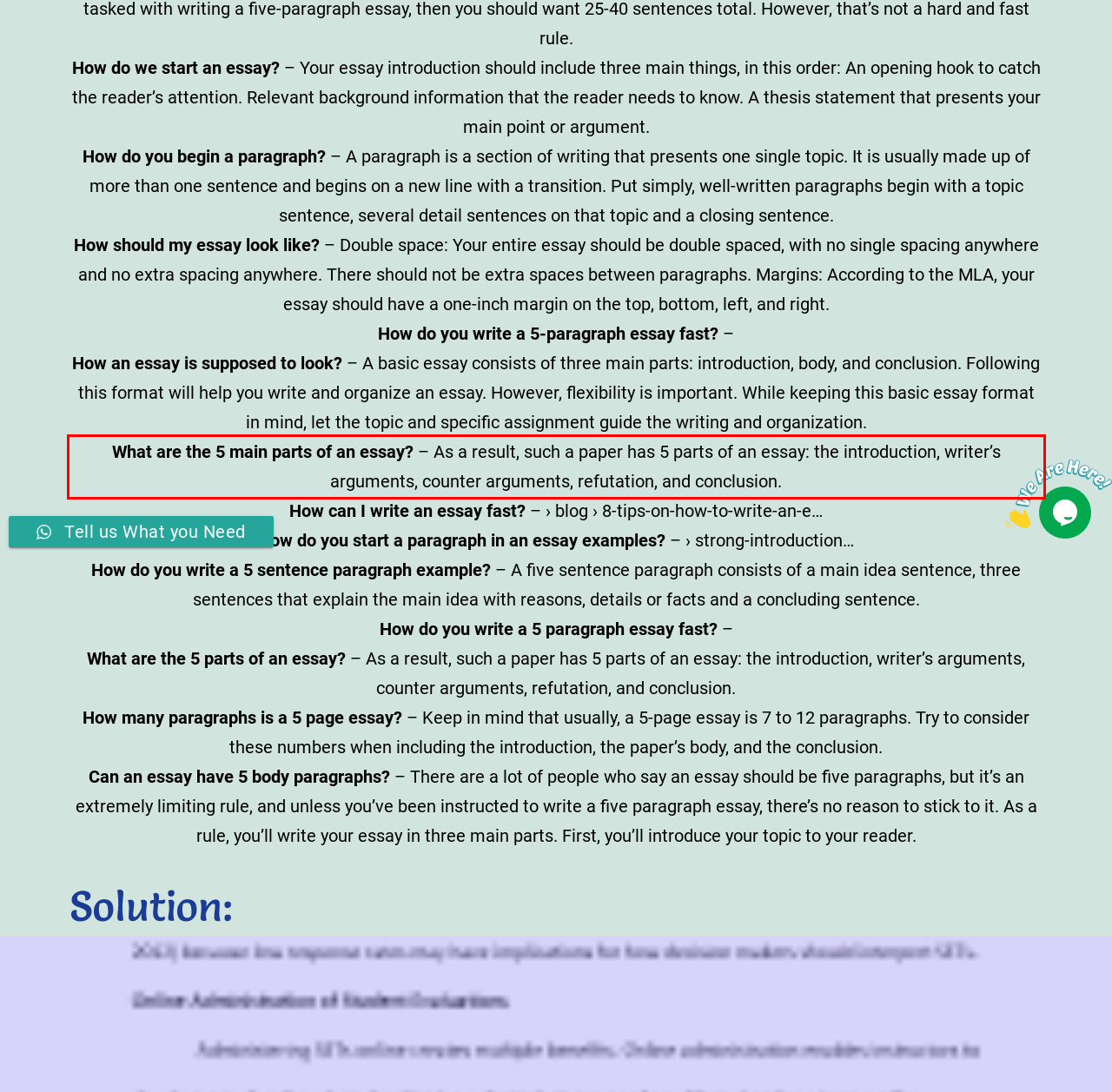By examining the provided screenshot of a webpage, recognize the text within the red bounding box and generate its text content.

What are the 5 main parts of an essay? – As a result, such a paper has 5 parts of an essay: the introduction, writer’s arguments, counter arguments, refutation, and conclusion.